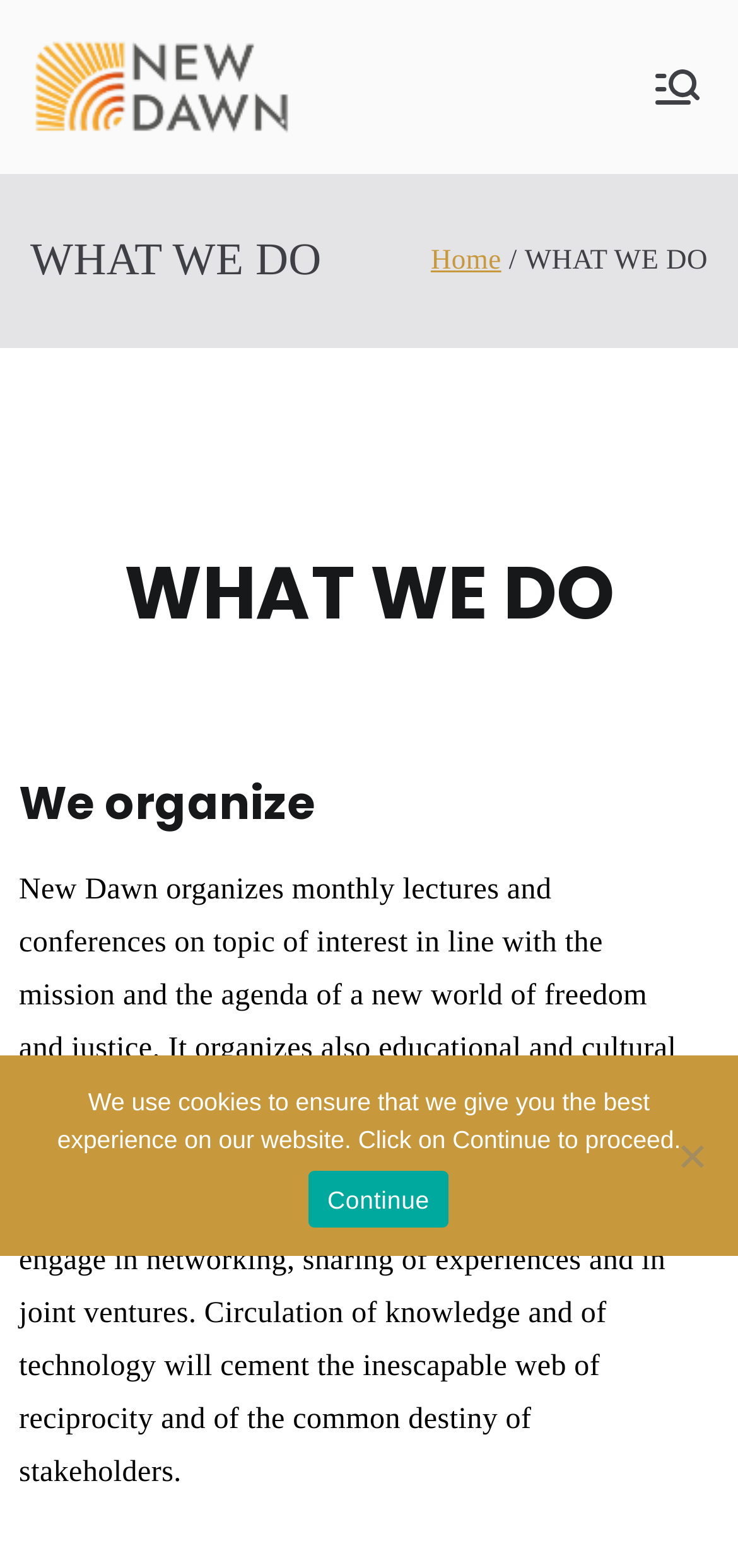Locate the UI element that matches the description Continue in the webpage screenshot. Return the bounding box coordinates in the format (top-left x, top-left y, bottom-right x, bottom-right y), with values ranging from 0 to 1.

[0.418, 0.747, 0.608, 0.783]